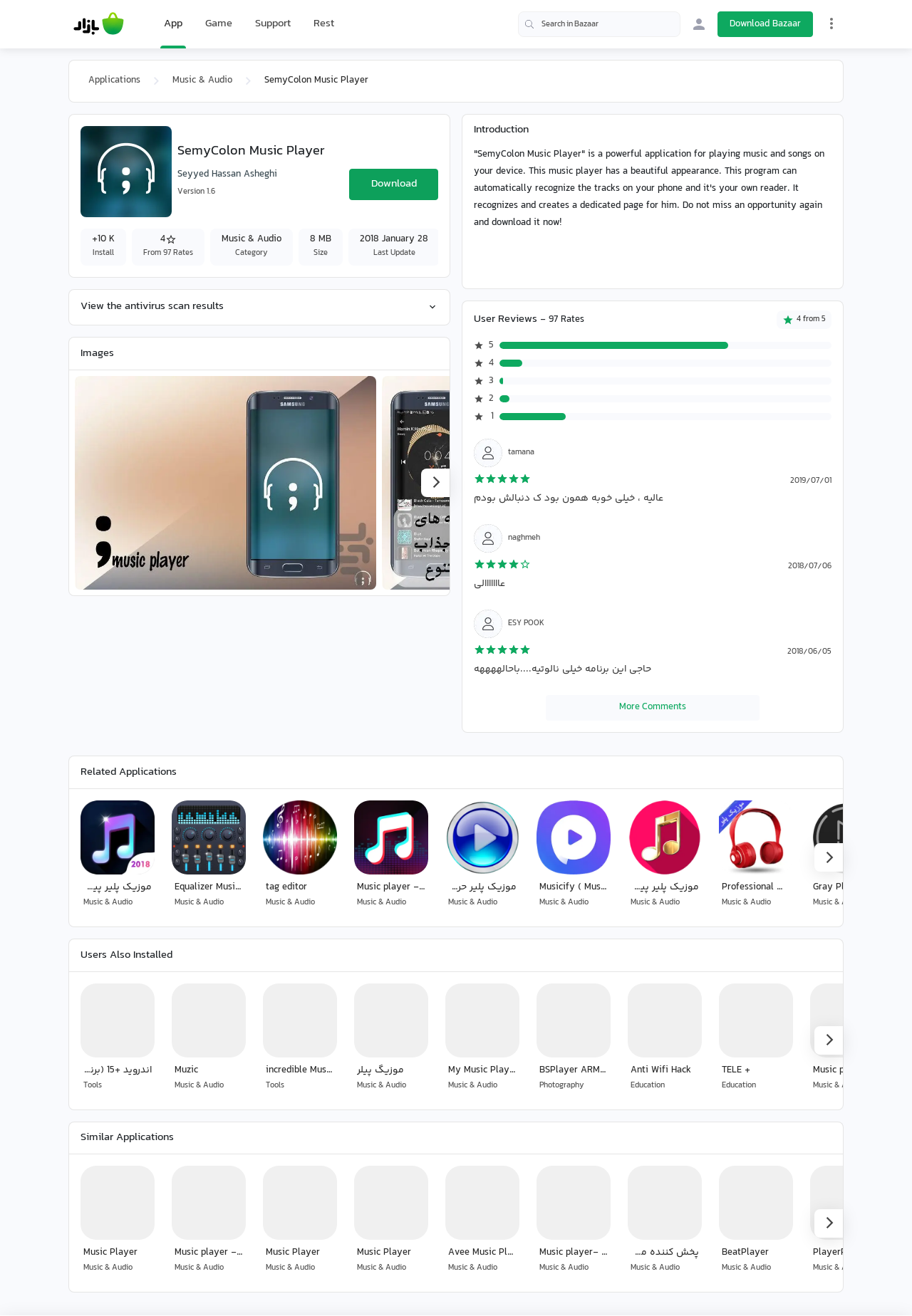Respond to the following question using a concise word or phrase: 
What is the size of the music player?

8 MB